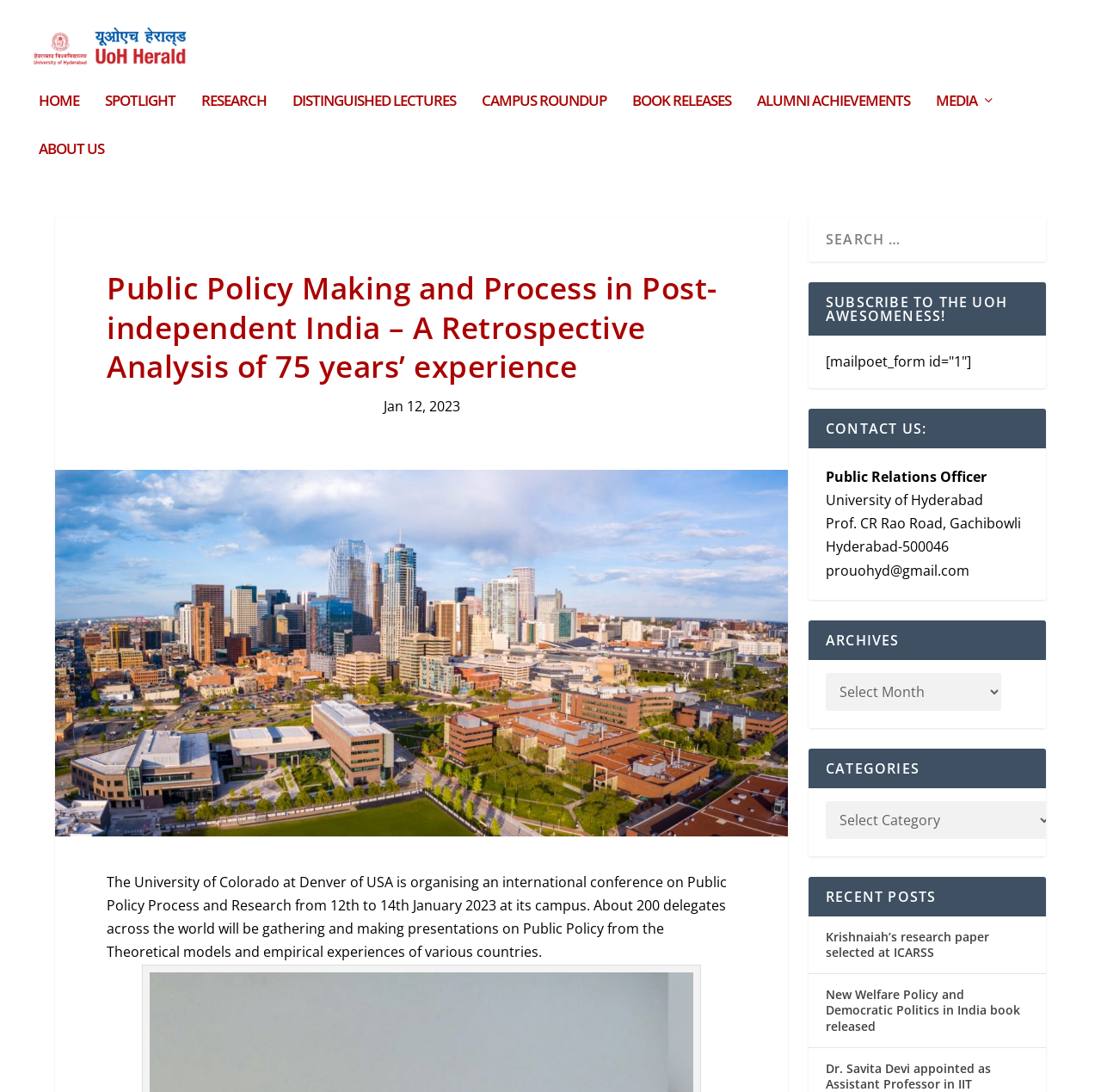Locate the bounding box coordinates of the region to be clicked to comply with the following instruction: "contact the Public Relations Officer". The coordinates must be four float numbers between 0 and 1, in the form [left, top, right, bottom].

[0.75, 0.436, 0.896, 0.454]